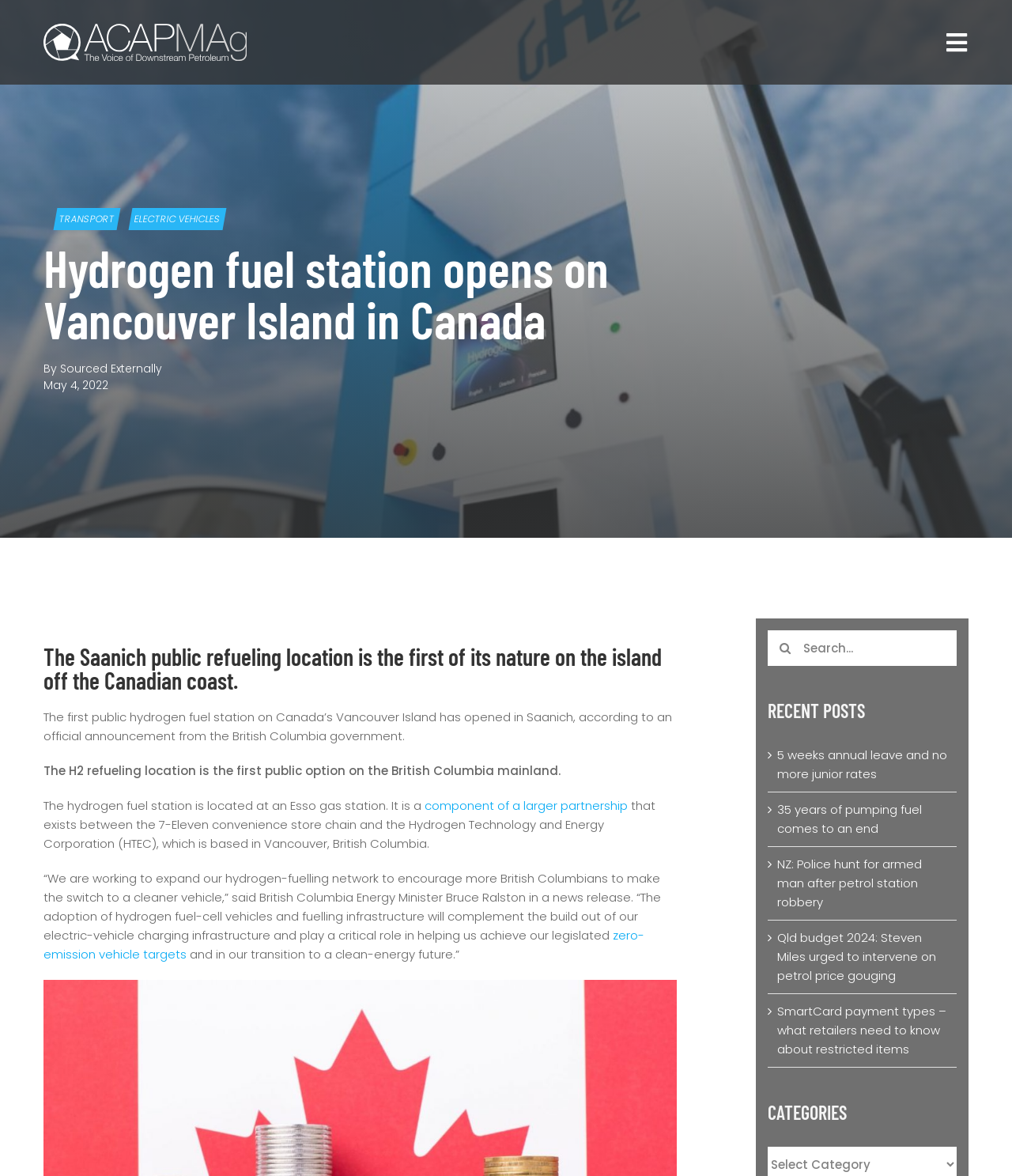Provide a one-word or one-phrase answer to the question:
What is the name of the corporation that partnered with 7-Eleven?

Hydrogen Technology and Energy Corporation